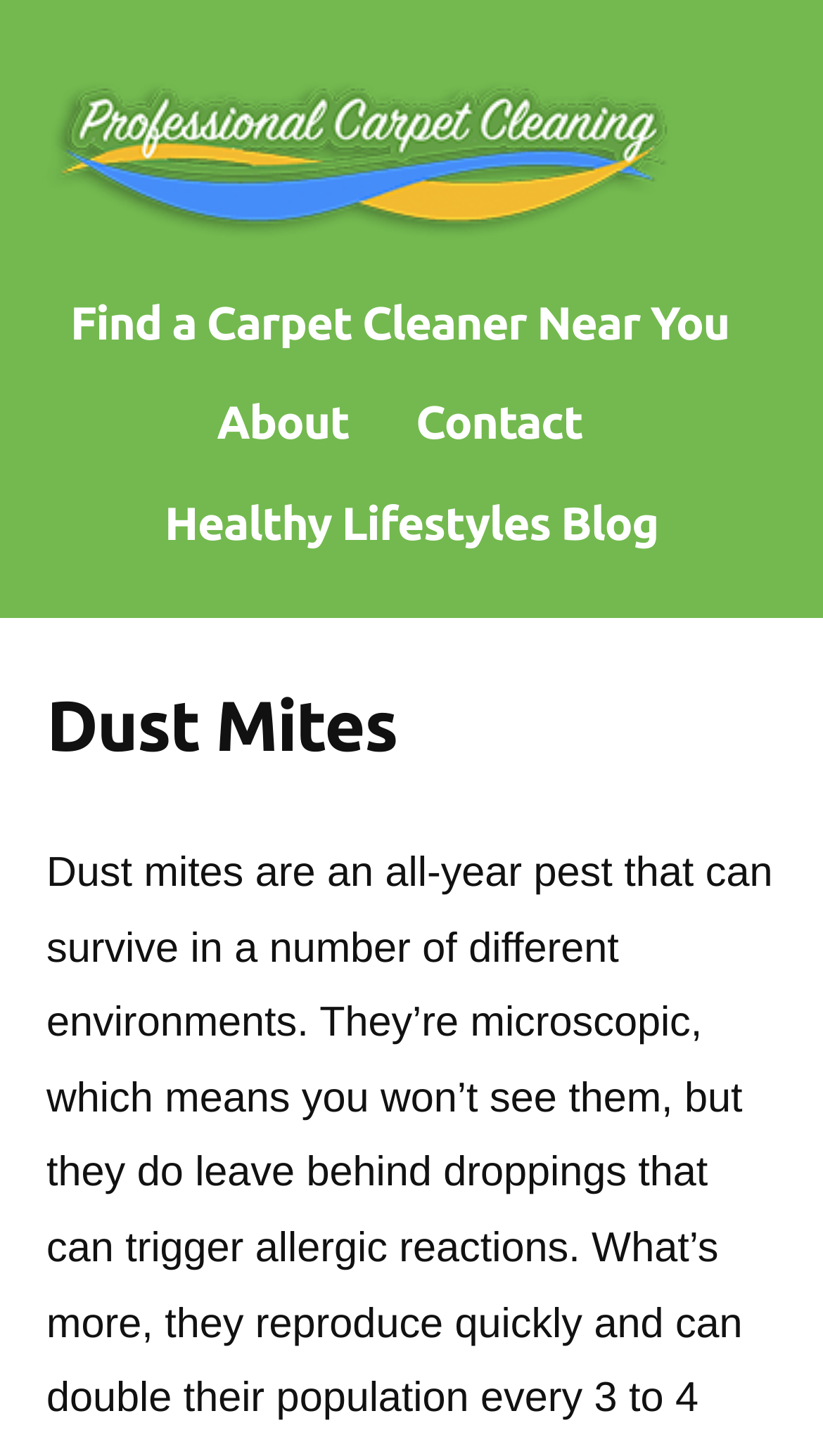Write an elaborate caption that captures the essence of the webpage.

The webpage is about Dust Mites and Professional Carpet Cleaning Service. At the top-left corner, there is an image related to Professional Carpet Cleaning Service. Above the image, there is a top menu navigation bar that spans almost the entire width of the page. The navigation bar contains four links: "Find a Carpet Cleaner Near You" on the left, followed by "About", "Contact", and "Healthy Lifestyles Blog" towards the right. 

Below the navigation bar, there is a prominent heading that reads "Dust Mites", which is centered on the page.